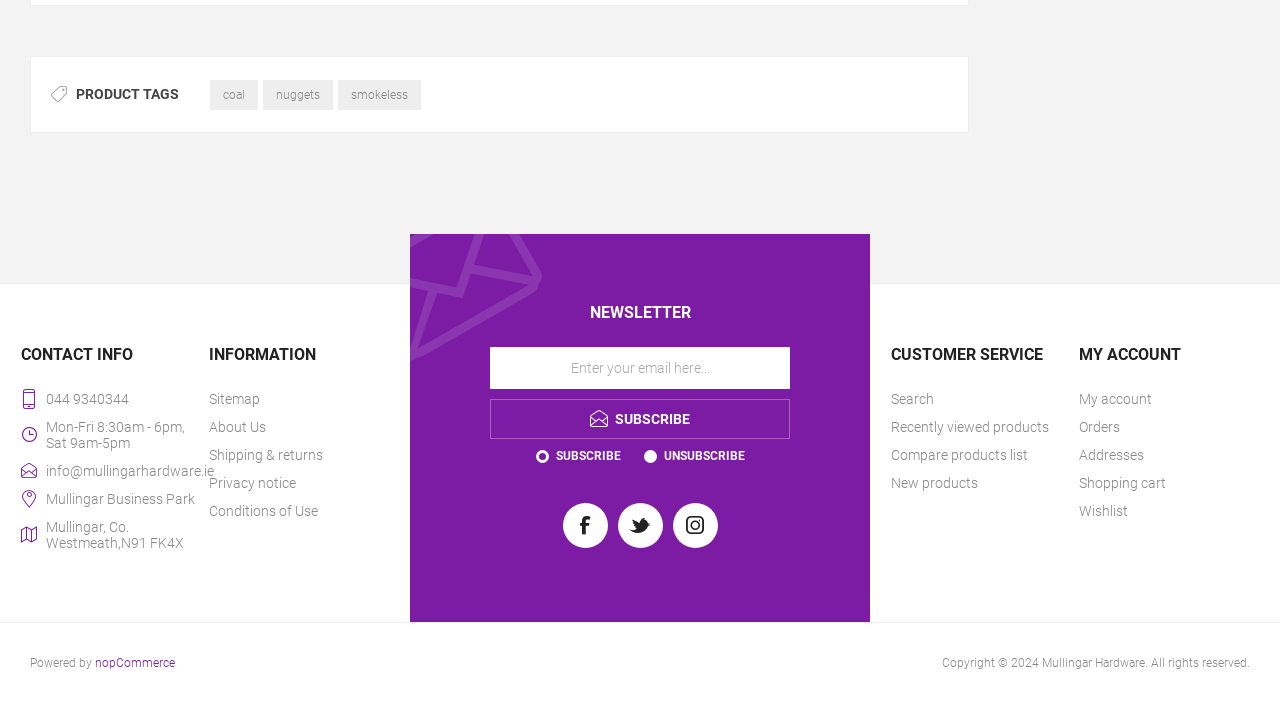Using the information shown in the image, answer the question with as much detail as possible: What is the purpose of the 'NEWSLETTER' section?

The 'NEWSLETTER' section contains a textbox to input email address and a 'SUBSCRIBE' button, indicating that its purpose is to allow users to sign up for the newsletter.